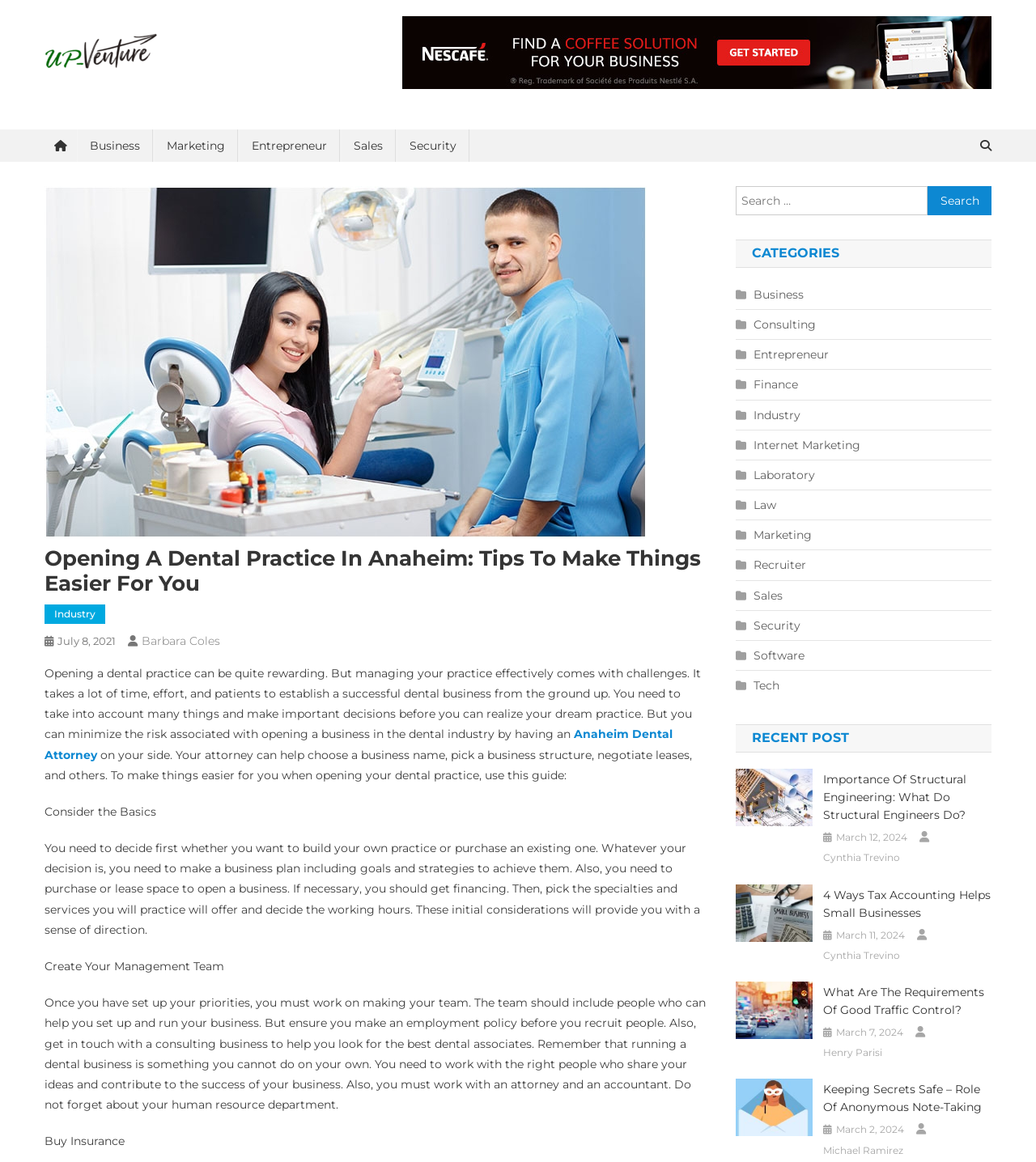Describe the webpage meticulously, covering all significant aspects.

The webpage is about opening a dental practice in Anaheim, providing tips to make things easier for dental professionals. At the top, there is a logo and a link to the website "up-venture.com" on the left side, accompanied by a small image. On the right side, there are several links to different categories, including Business, Marketing, Entrepreneur, and more.

Below the top section, there is a main heading "Opening A Dental Practice In Anaheim: Tips To Make Things Easier For You" followed by a brief introduction to the challenges of managing a dental practice. The introduction is accompanied by a link to "Anaheim Dental Attorney" and a brief description of how an attorney can help with the process.

The main content of the webpage is divided into sections, including "Consider the Basics", "Create Your Management Team", and "Buy Insurance". Each section provides detailed information and tips on how to navigate the process of opening a dental practice.

On the right side of the webpage, there is a search bar with a button to search for specific topics. Below the search bar, there are links to different categories, including Business, Consulting, Entrepreneur, and more.

Further down the webpage, there is a section titled "RECENT POST" that lists several recent articles, including "Importance Of Structural Engineering: What Do Structural Engineers Do?", "4 Ways Tax Accounting Helps Small Businesses", and more. Each article is accompanied by the date and author's name.

Overall, the webpage provides a wealth of information and resources for dental professionals looking to open a practice in Anaheim, with a focus on providing tips and guidance to make the process easier.